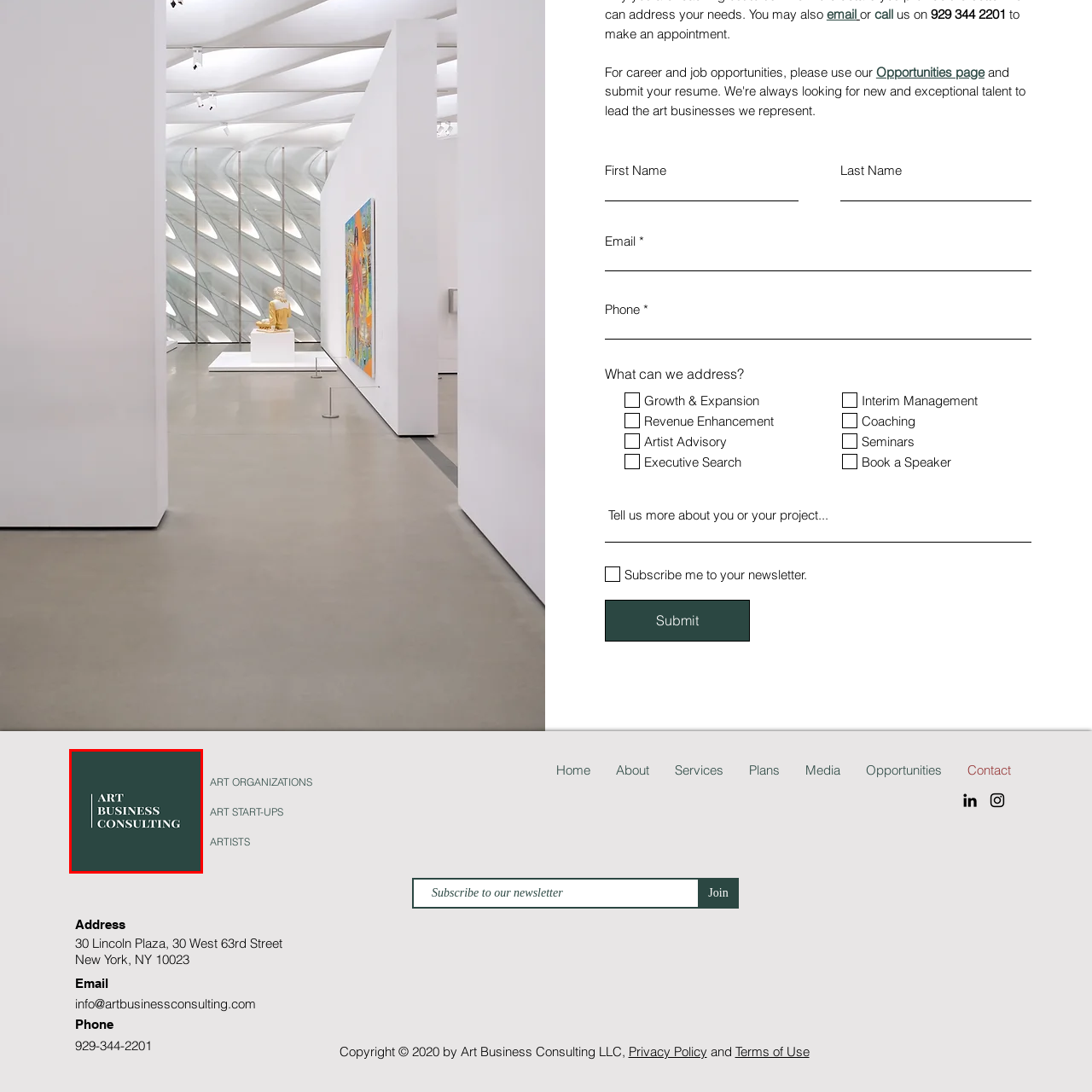Check the highlighted part in pink, What is the font style of the text? 
Use a single word or phrase for your answer.

Elegant